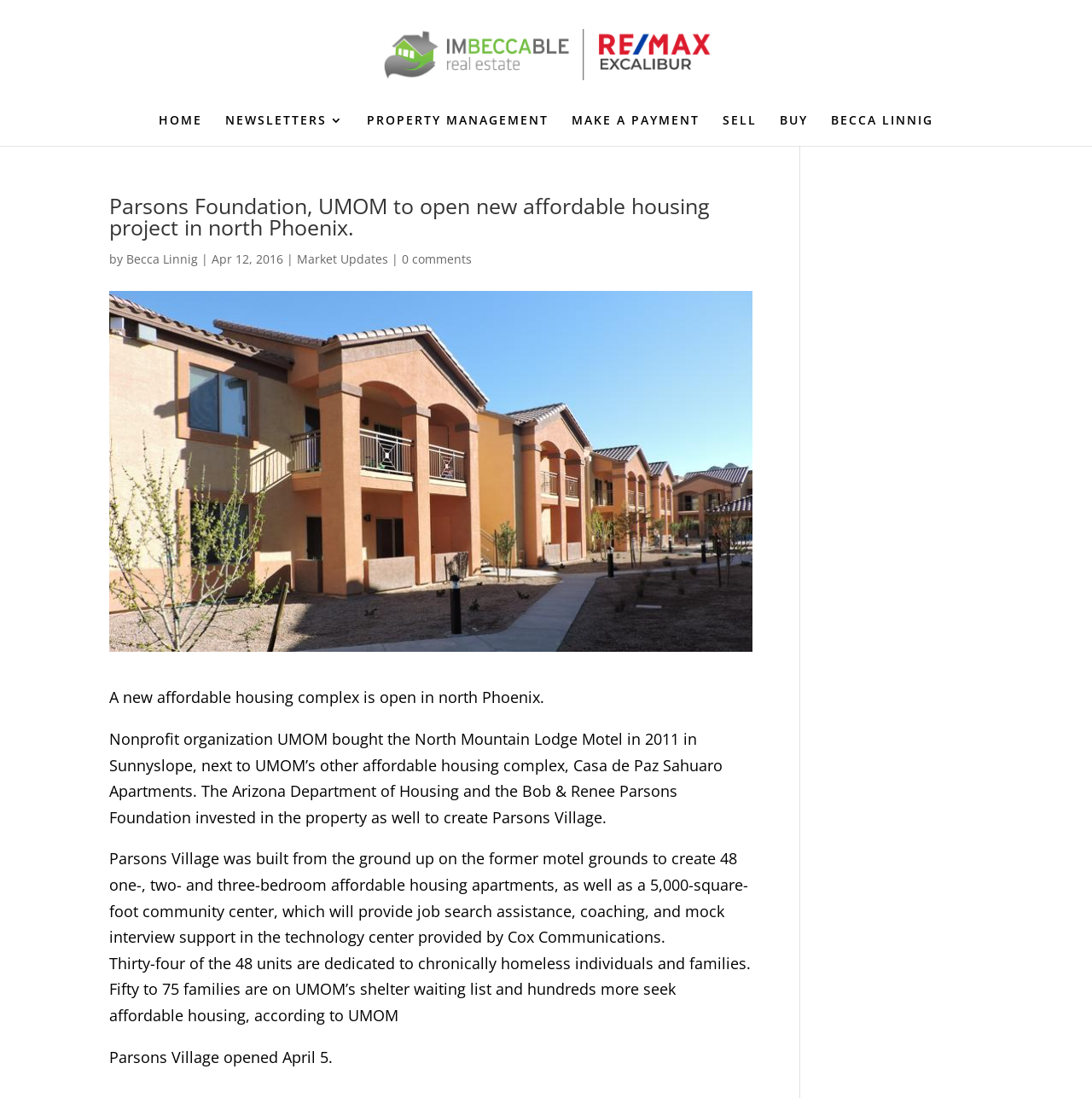Convey a detailed summary of the webpage, mentioning all key elements.

This webpage is about a news article discussing the opening of a new affordable housing project in north Phoenix, a collaboration between Parsons Foundation and UMOM. 

At the top of the page, there is a logo of "imBECCAble Real Estate" with a link to the website, accompanied by an image of the same logo. Below the logo, there is a navigation menu with links to "HOME", "NEWSLETTERS 3", "PROPERTY MANAGEMENT", "MAKE A PAYMENT", "SELL", "BUY", and "BECCA LINNIG".

The main content of the page is an article with a heading that matches the meta description. The article is written by Becca Linnig and was published on April 12, 2016. Below the heading, there are links to "Market Updates" and "0 comments". 

The article itself is divided into four paragraphs. The first paragraph briefly introduces the new affordable housing complex in north Phoenix. The second paragraph explains the background of the project, including the involvement of UMOM, the Arizona Department of Housing, and the Bob & Renee Parsons Foundation. The third paragraph describes the features of Parsons Village, including the number of apartments and a community center. The fourth paragraph provides more information about the target population of the housing project, including chronically homeless individuals and families. The article concludes with the opening date of Parsons Village, which is April 5.